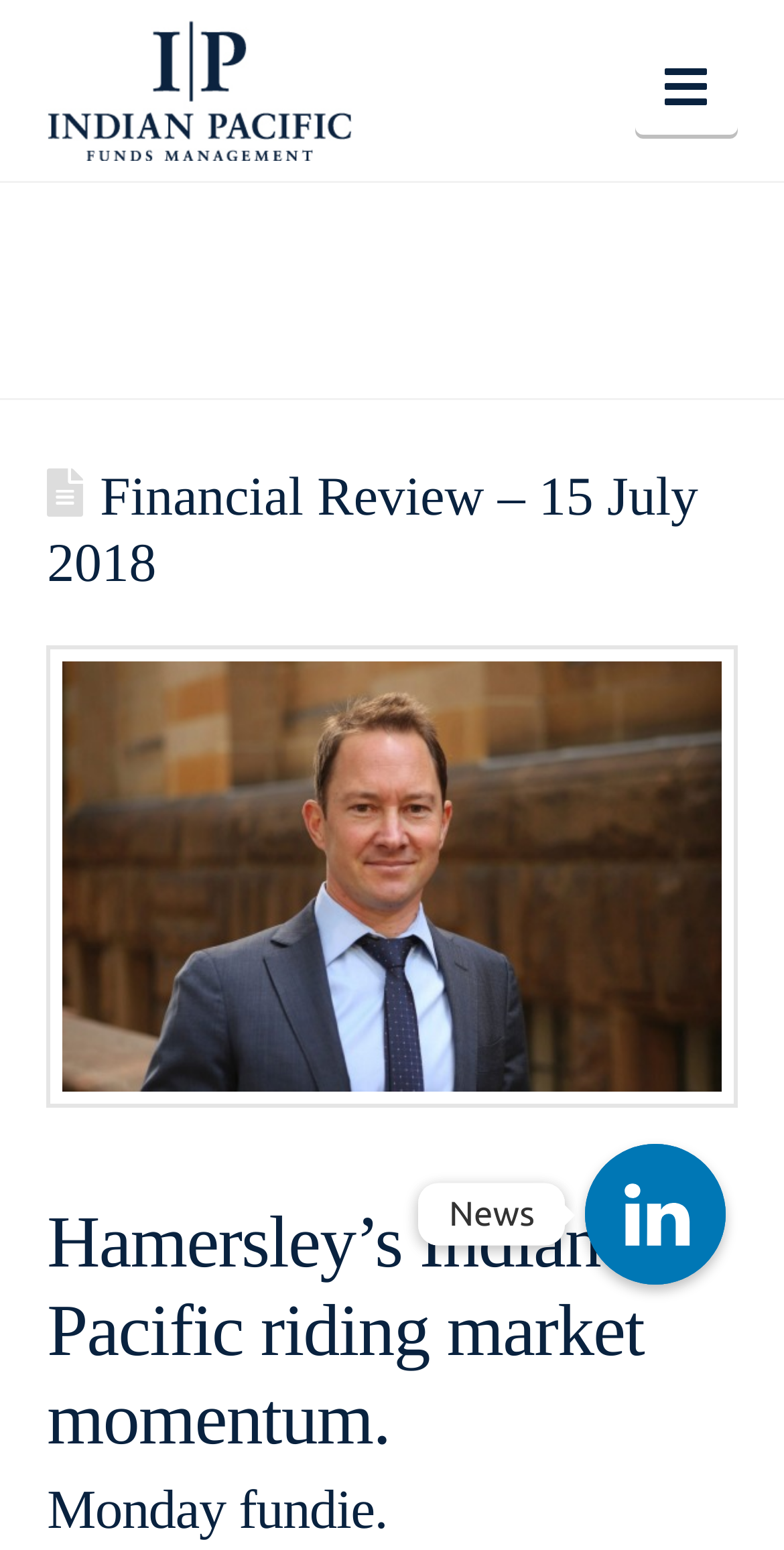What is the social media platform linked on the webpage?
Based on the image, provide a one-word or brief-phrase response.

Linkedin